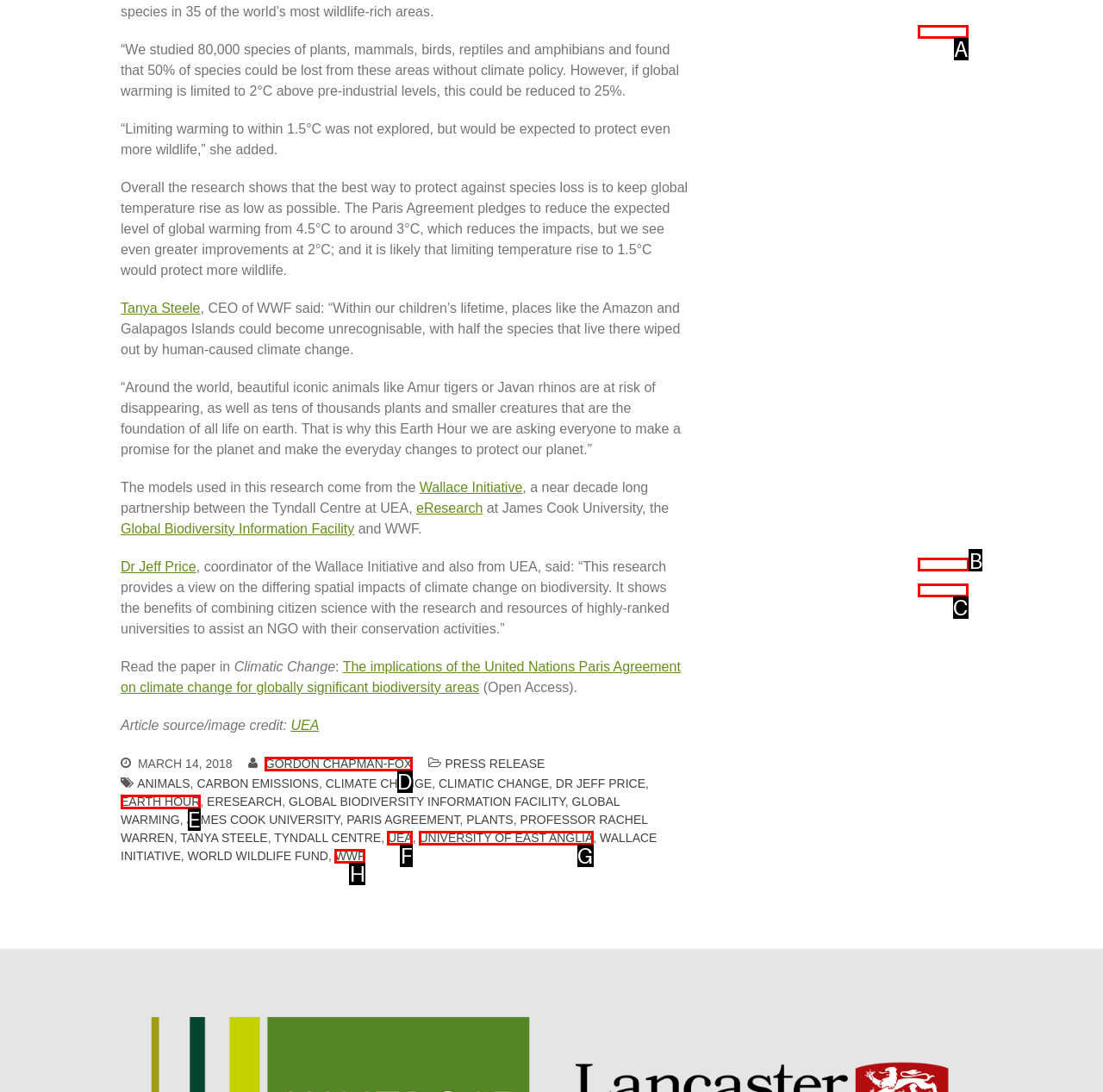Find the option that fits the given description: University of East Anglia
Answer with the letter representing the correct choice directly.

G